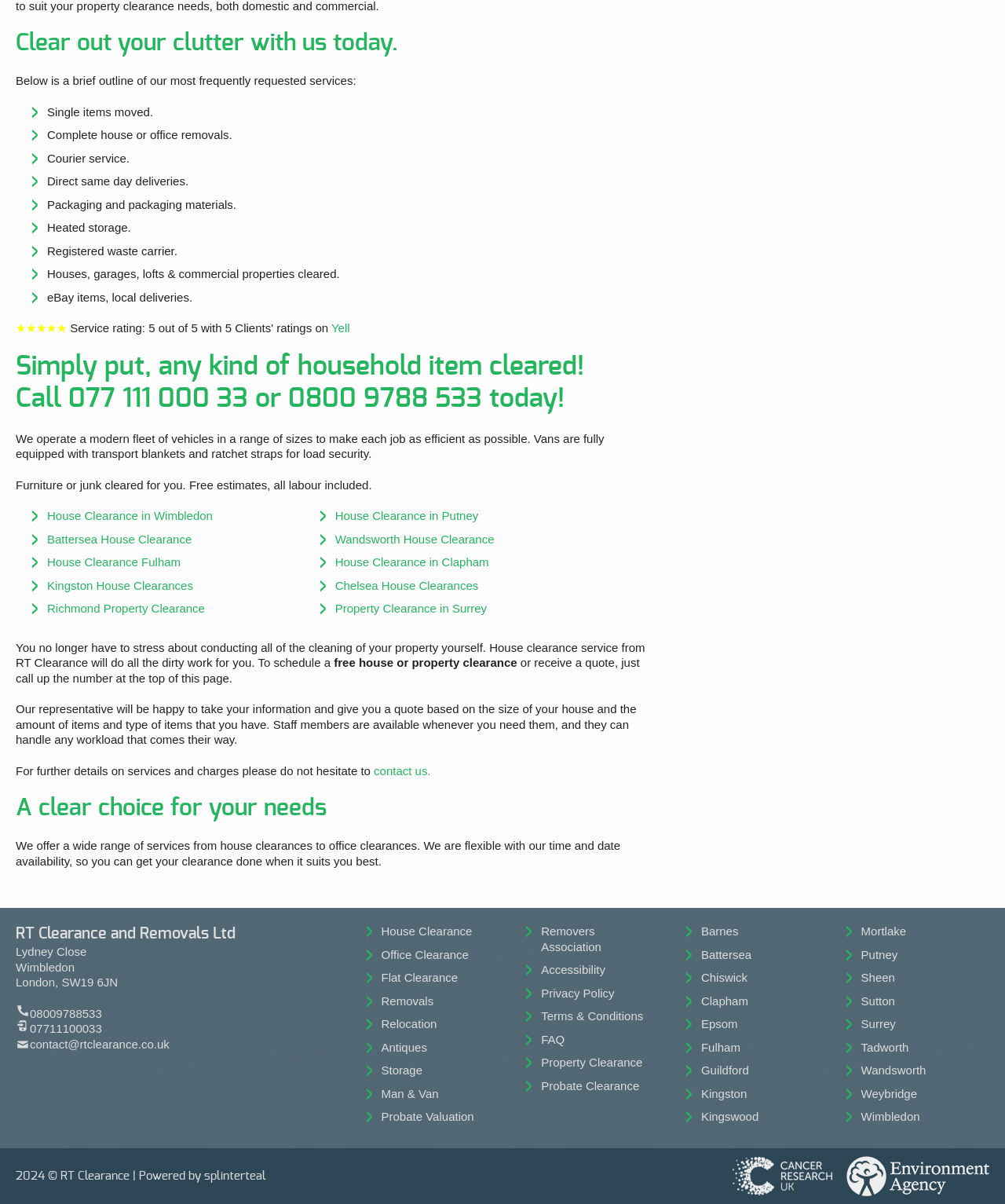What is the rating of RT Clearance's service?
Using the information from the image, give a concise answer in one word or a short phrase.

5 out of 5